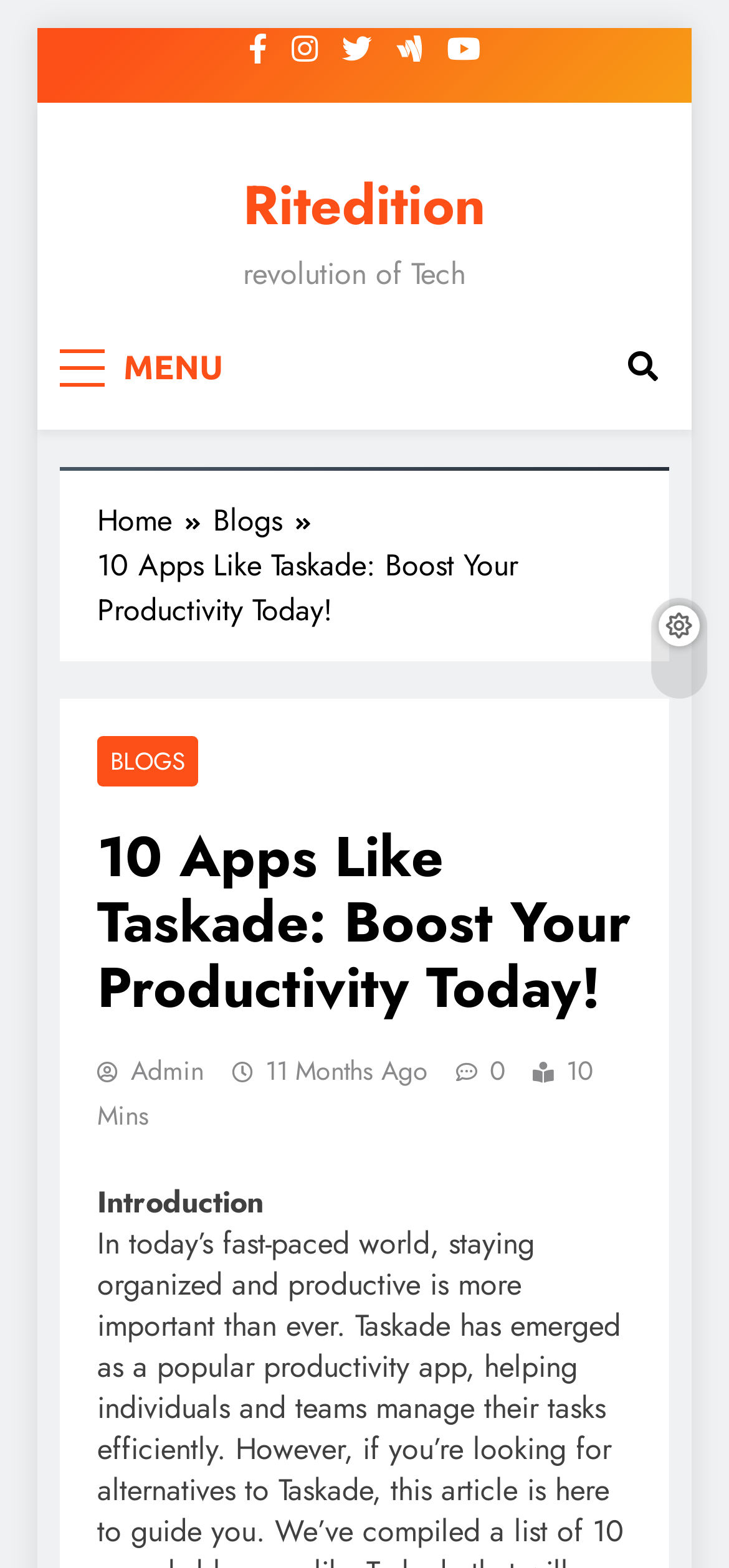How many buttons are in the top navigation bar?
With the help of the image, please provide a detailed response to the question.

I inspected the top navigation bar and found 2 buttons, which are 'MENU' and ''.